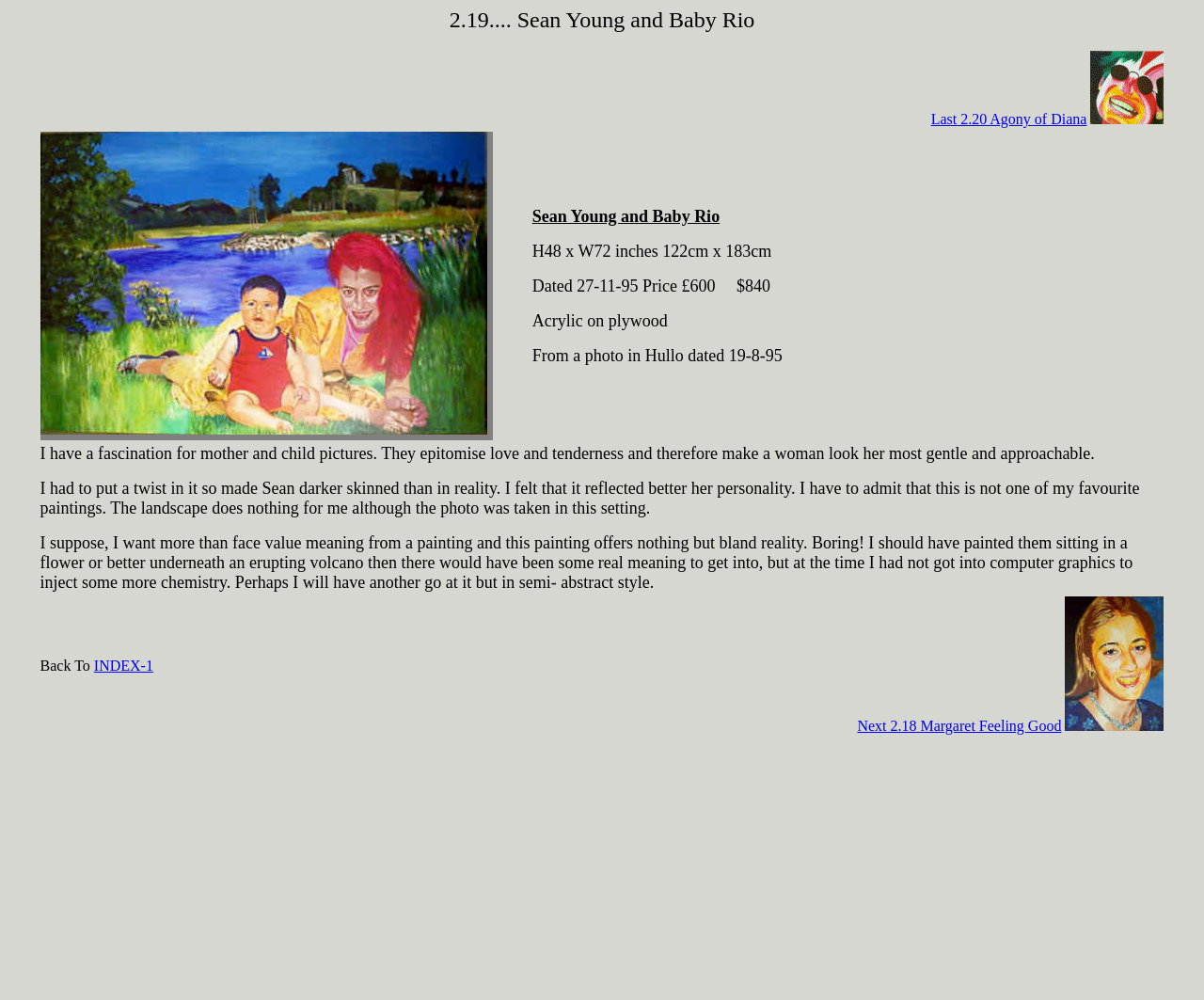From the webpage screenshot, predict the bounding box coordinates (top-left x, top-left y, bottom-right x, bottom-right y) for the UI element described here: INDEX-1

[0.078, 0.657, 0.127, 0.673]